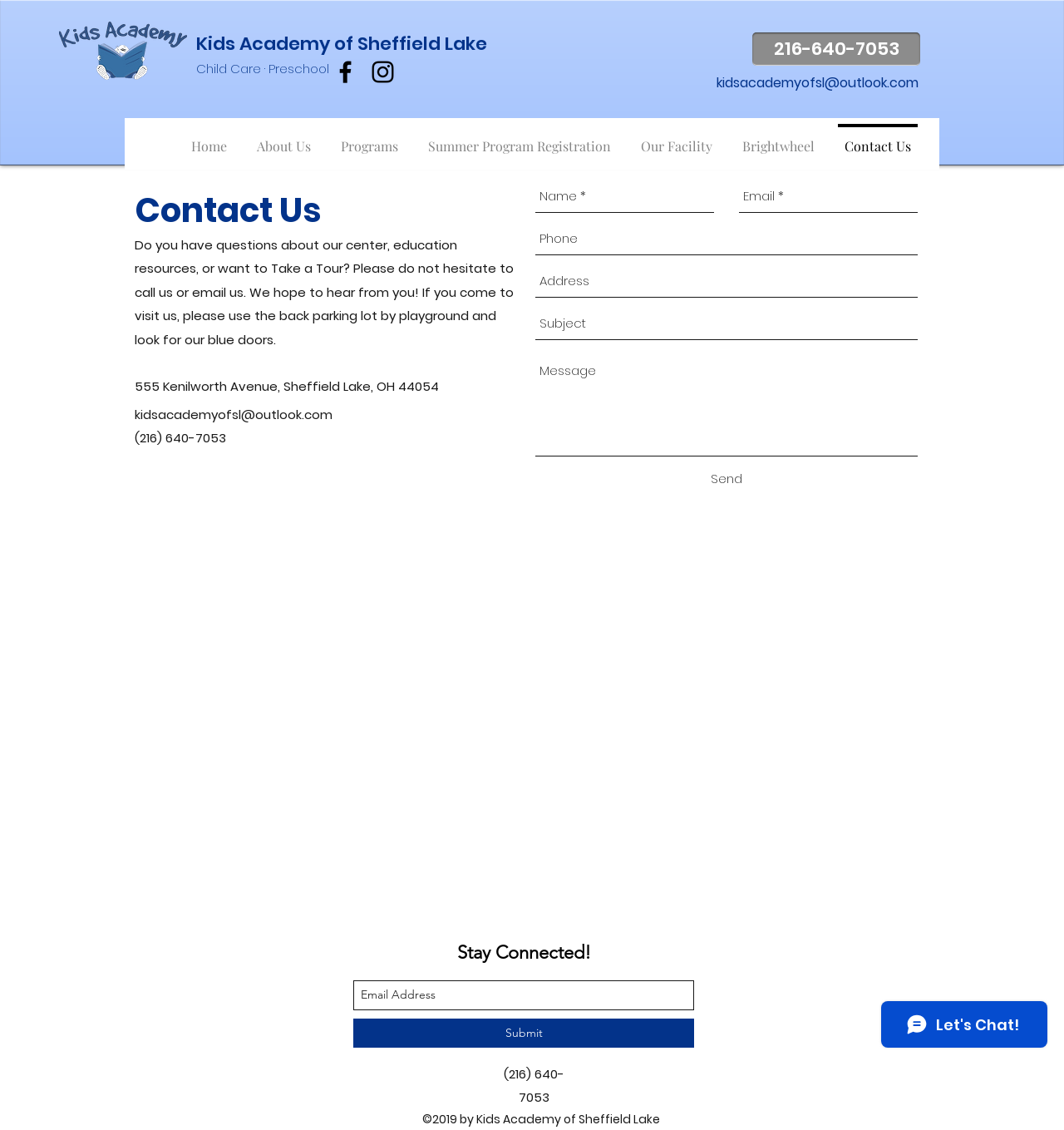Identify the bounding box coordinates of the region that needs to be clicked to carry out this instruction: "Click the 'Send' button". Provide these coordinates as four float numbers ranging from 0 to 1, i.e., [left, top, right, bottom].

[0.668, 0.413, 0.698, 0.434]